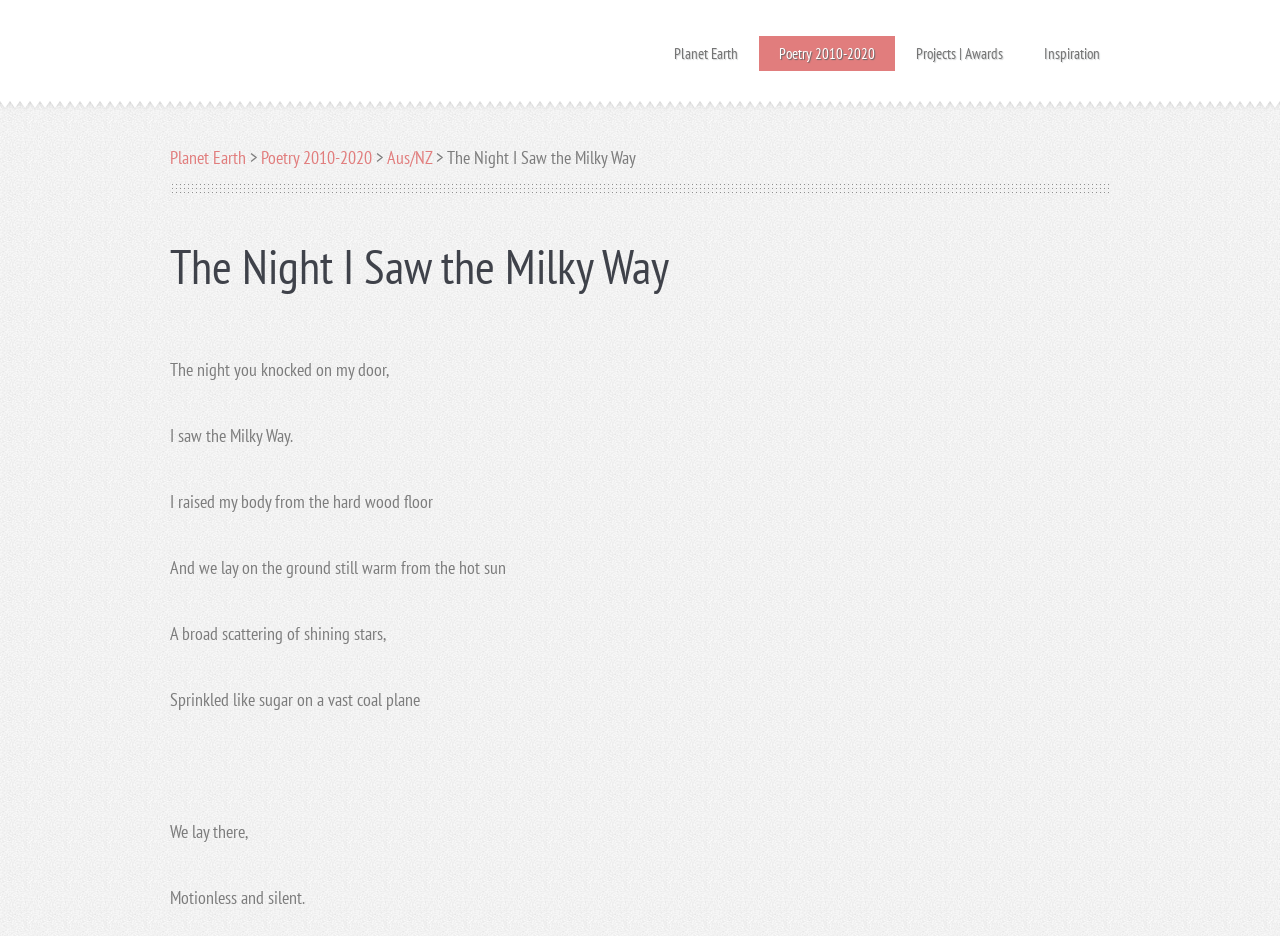What is the title of the poem?
Provide a concise answer using a single word or phrase based on the image.

The Night I Saw the Milky Way